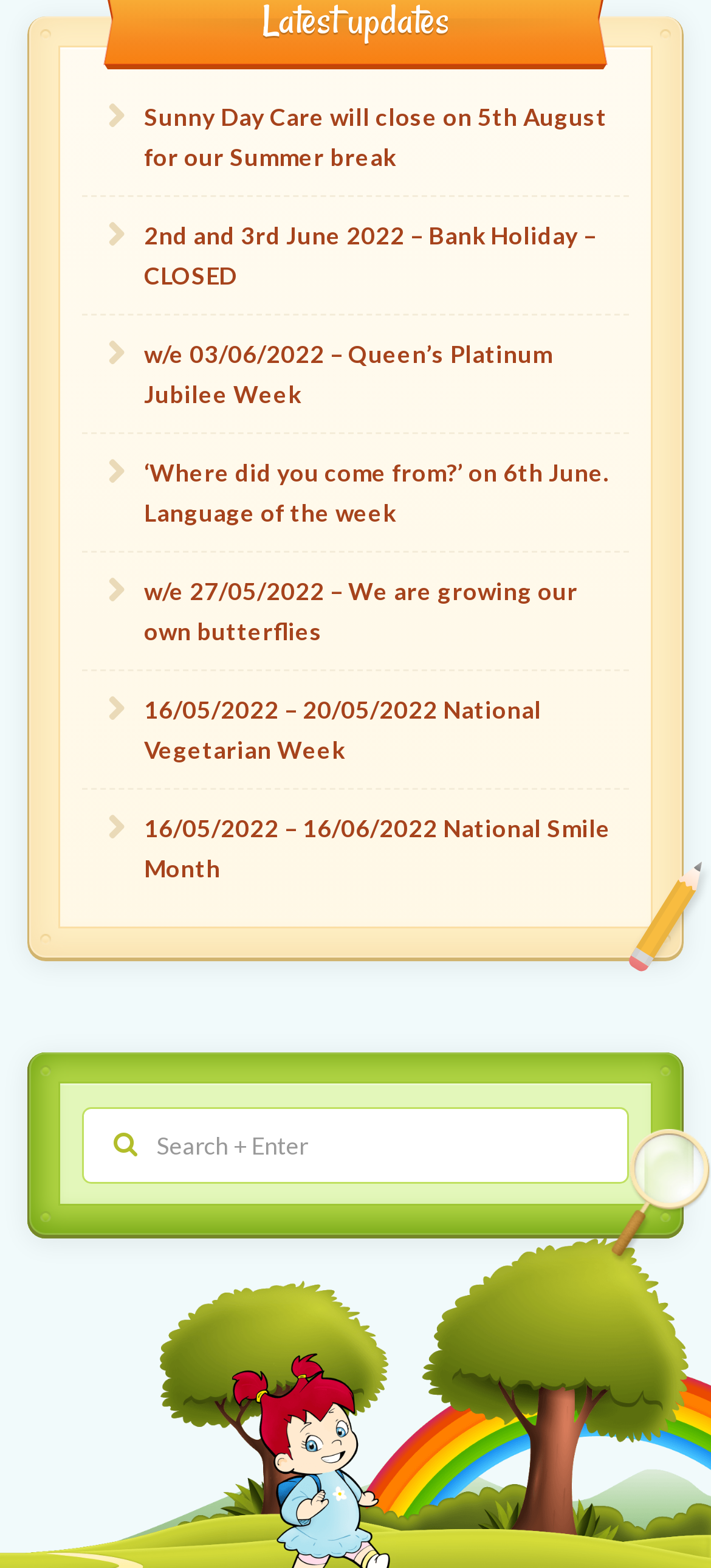Could you please study the image and provide a detailed answer to the question:
How many links are there on the webpage?

The answer can be found by counting the number of link elements on the webpage, which are 6 in total.